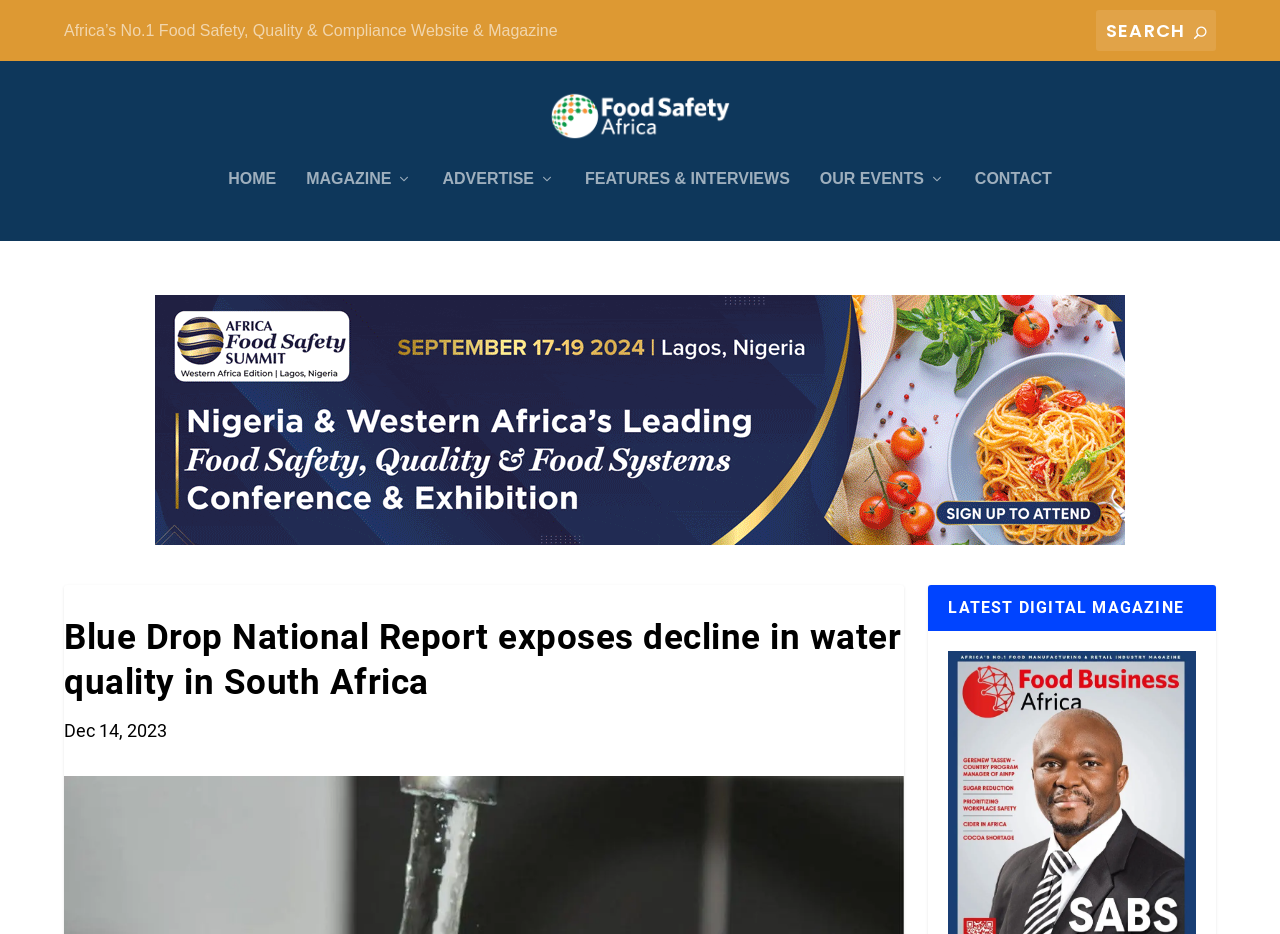What is the title of the latest digital magazine?
Please use the visual content to give a single word or phrase answer.

LATEST DIGITAL MAGAZINE